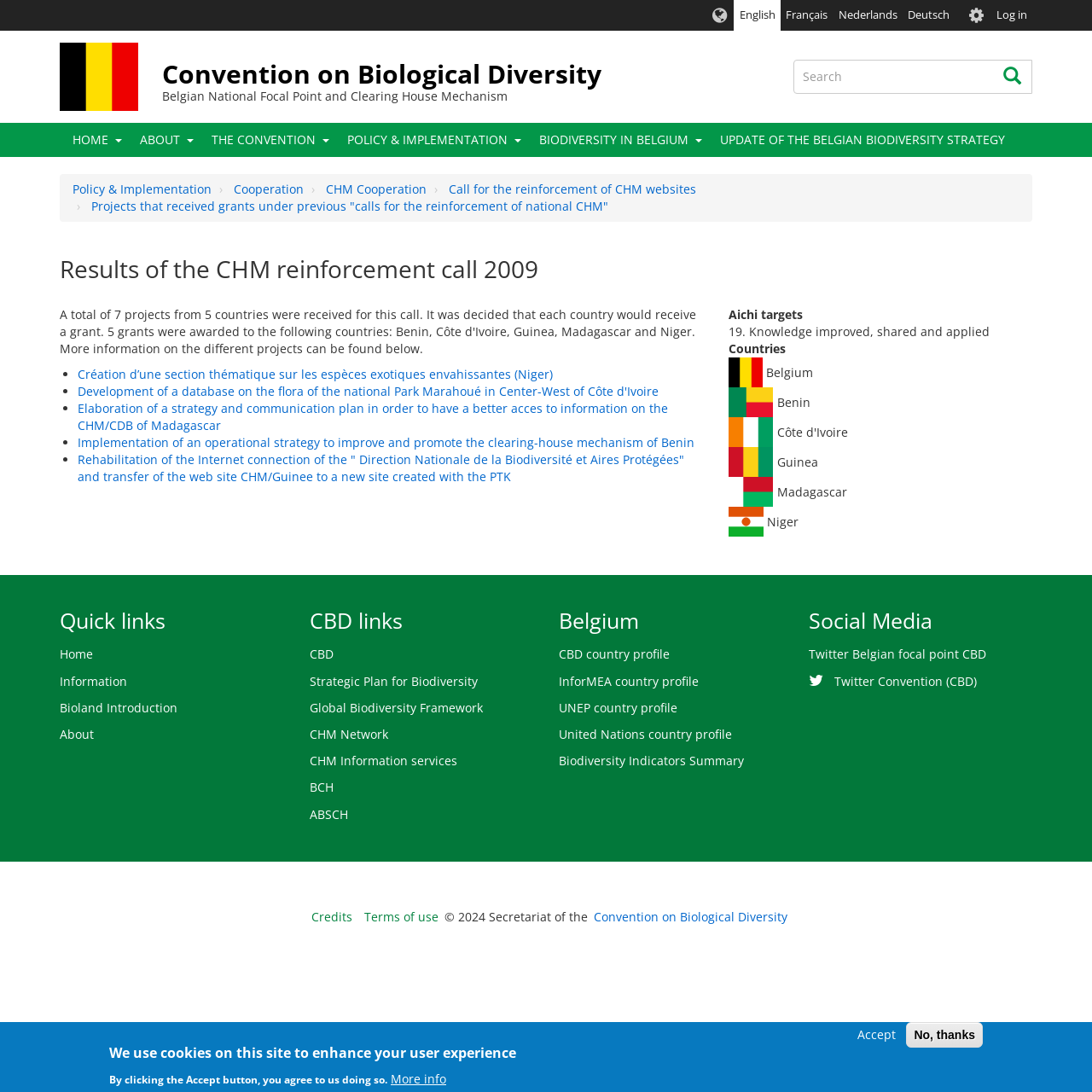Use a single word or phrase to answer the following:
What is the purpose of the CHM?

Clearing House Mechanism